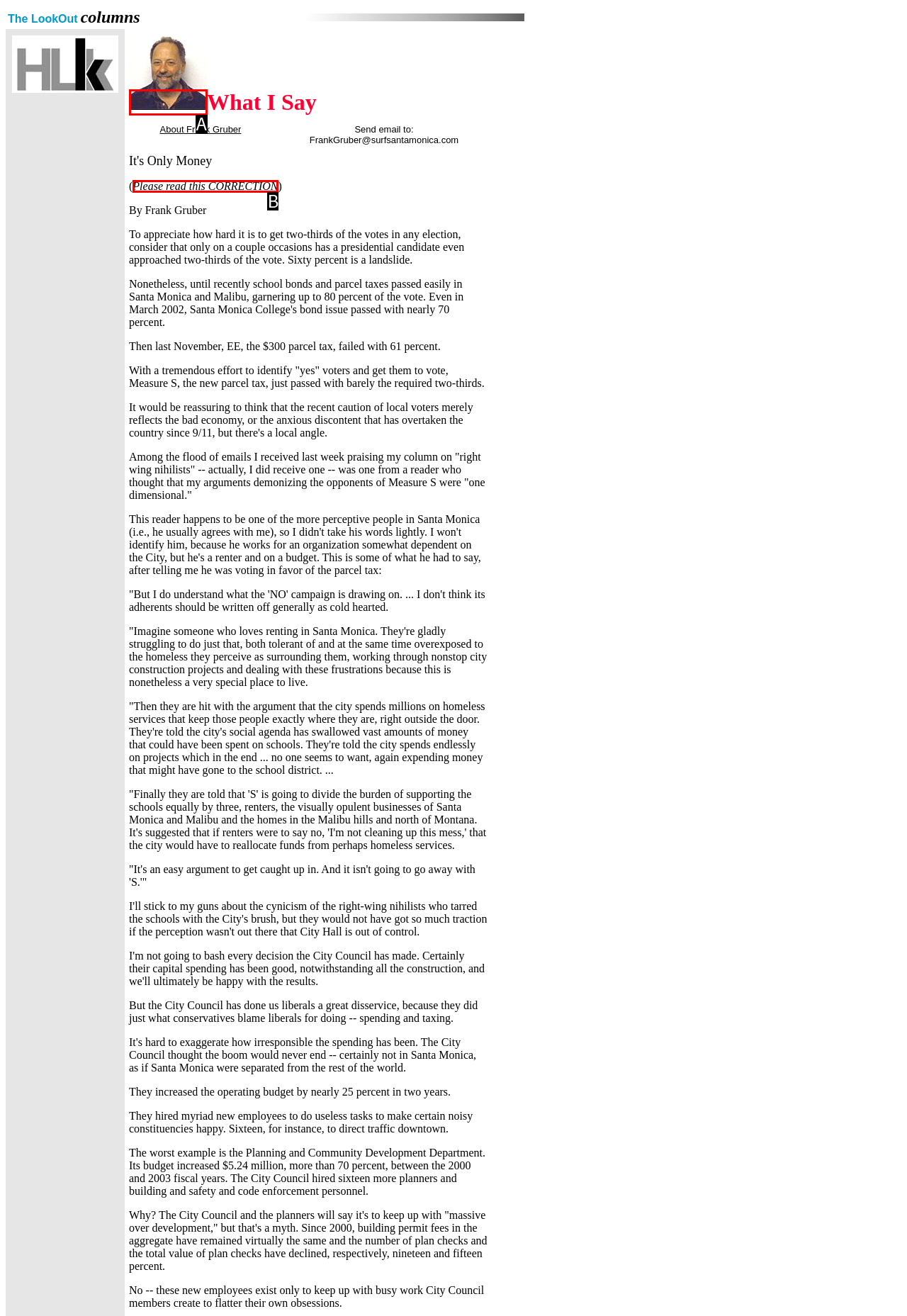Identify the option that best fits this description: Please read this CORRECTION
Answer with the appropriate letter directly.

B